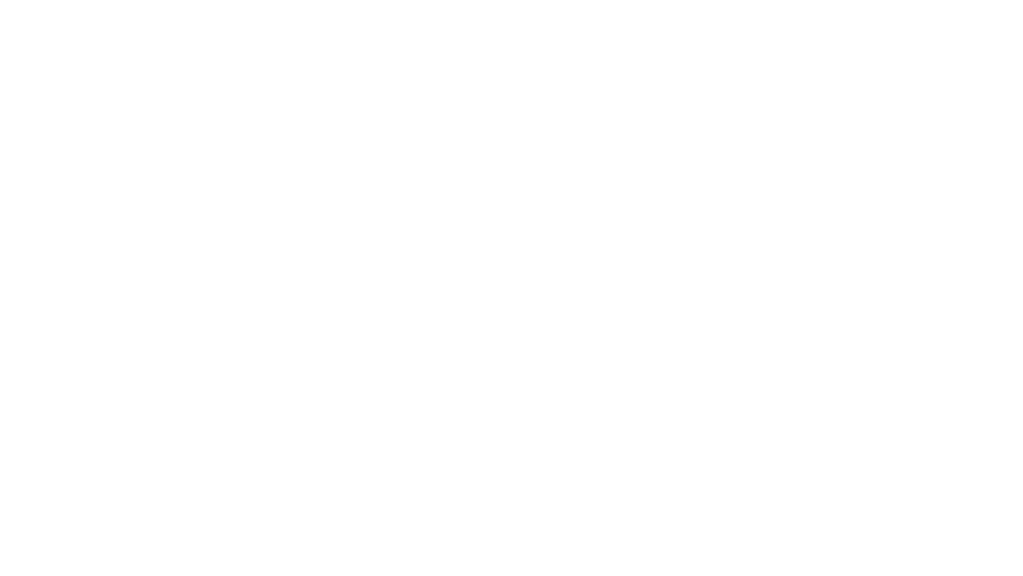Answer this question using a single word or a brief phrase:
What is the underlying message of the portrait?

Embracing one's true self